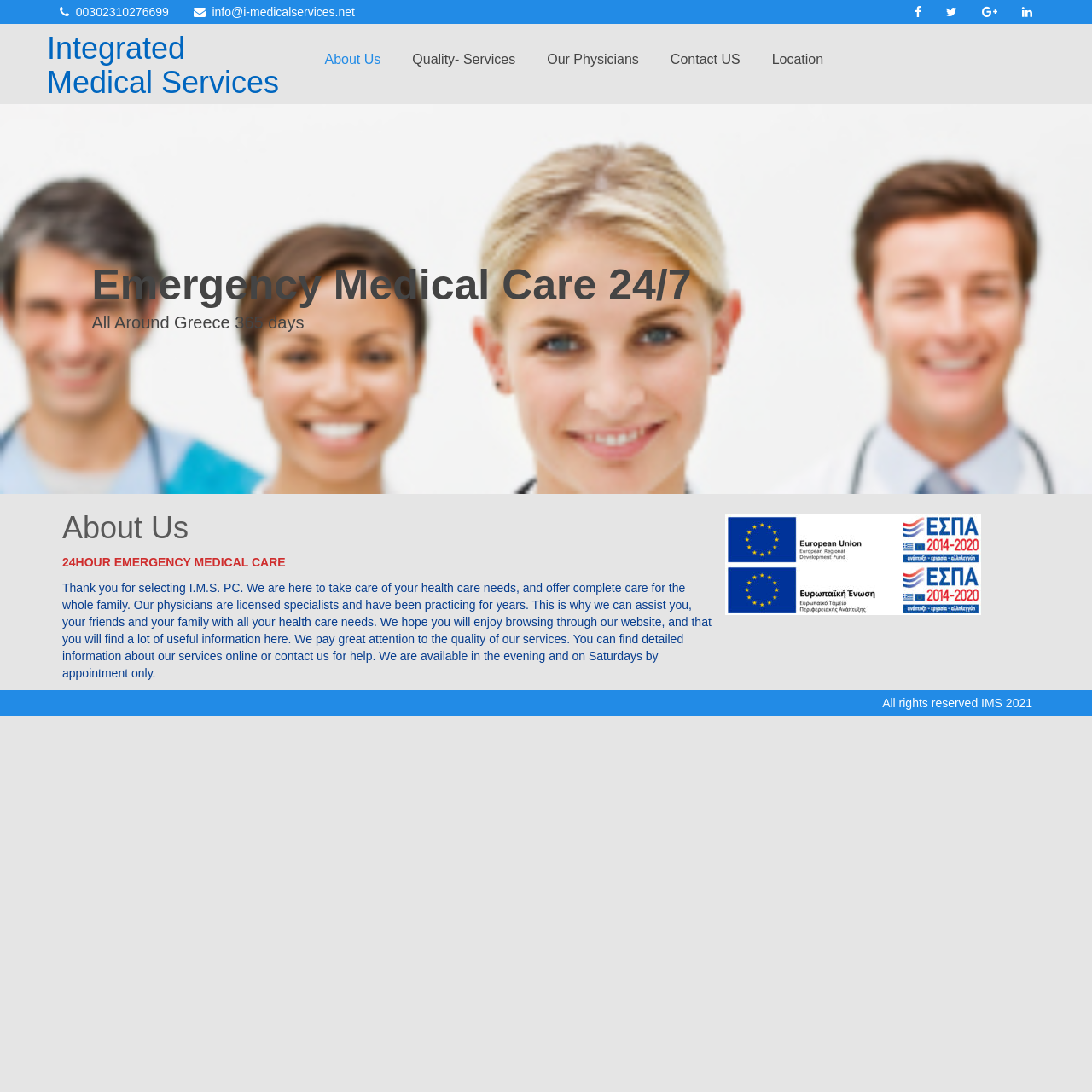Explain the webpage in detail.

The webpage is about Integrated Medical Services, a medical care provider. At the top, there is a logo image that spans the entire width of the page. Below the logo, there is a heading with the company name, followed by a row of links, including a phone number, email address, and social media icons.

Underneath, there is a navigation menu with five links: "About Us", "Quality-Services", "Our Physicians", "Contact US", and "Location". These links are positioned horizontally, with "About Us" on the left and "Location" on the right.

The main content of the page is divided into two sections. The first section has a heading "Emergency Medical Care 24/7" and a subheading "All Around Greece 365 days". Below this, there is a brief introduction to the company's services.

The second section has a heading "About Us" and provides more detailed information about the company's mission, services, and physicians. There are two paragraphs of text, with the first paragraph describing the company's approach to healthcare and the second paragraph outlining the services they offer.

At the bottom of the page, there are two links, likely to other pages on the website, and a copyright notice that reads "All rights reserved IMS 2021".